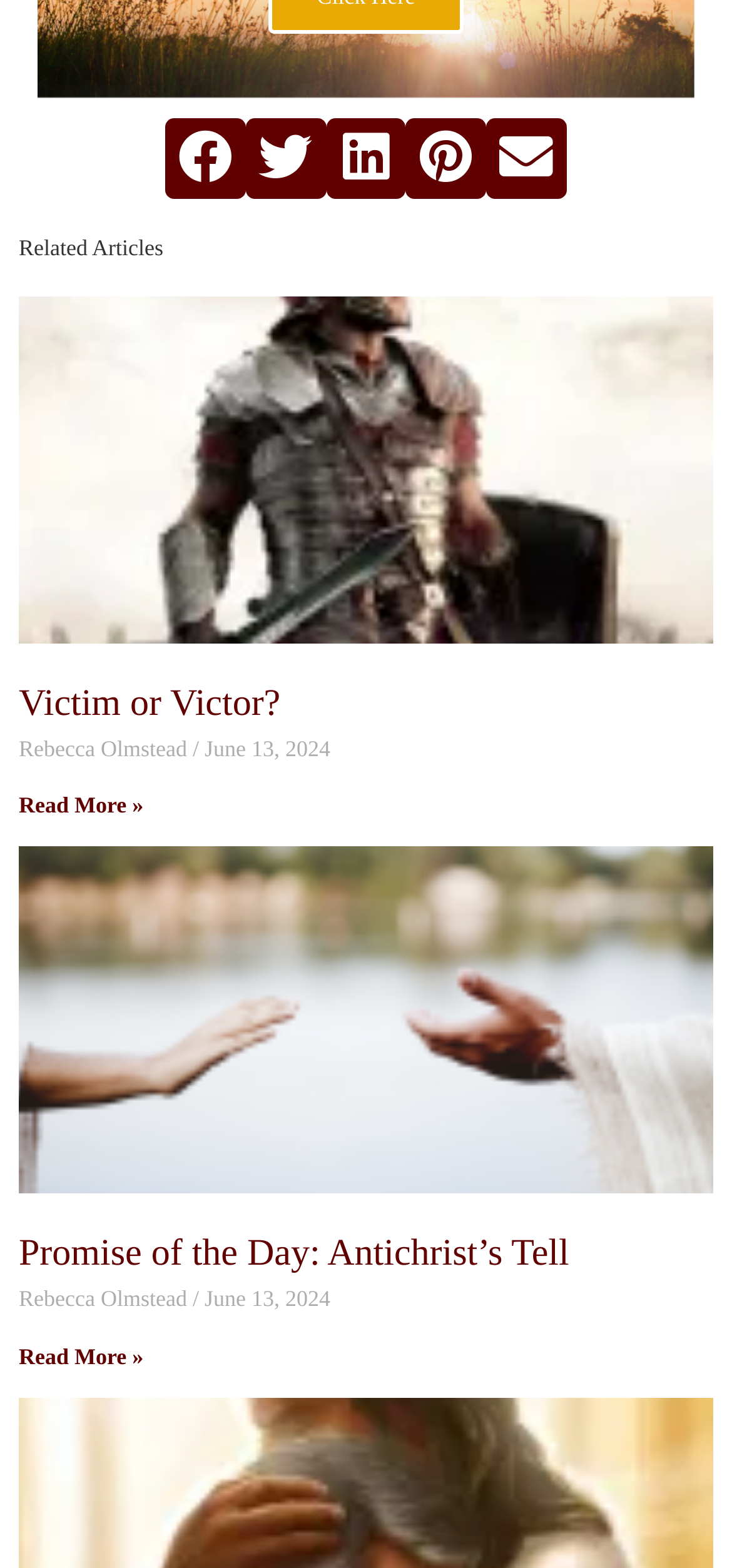What is the date of the article 'Promise of the Day: Antichrist’s Tell'
Give a single word or phrase answer based on the content of the image.

June 13, 2024